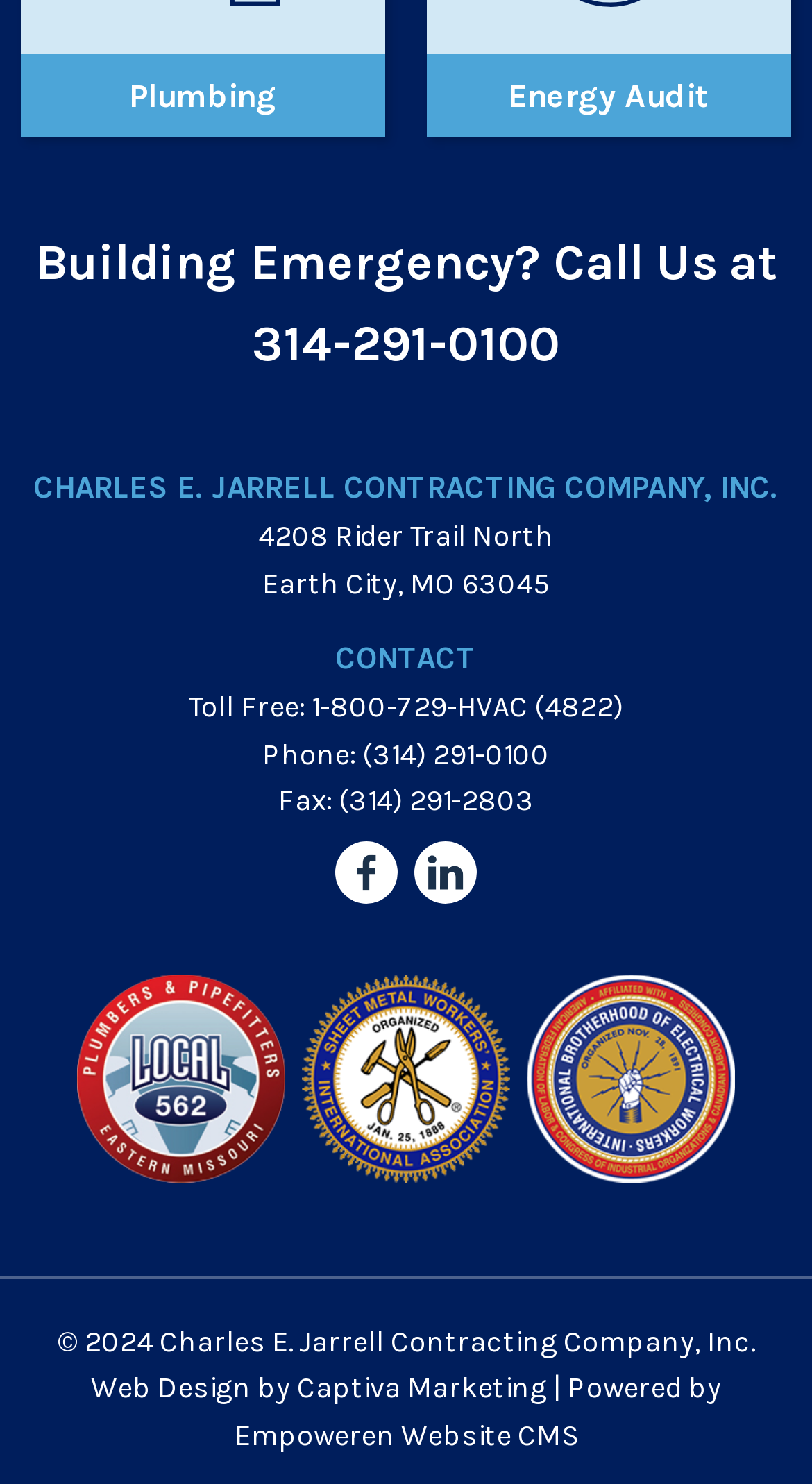How many social media links are there?
Answer the question with detailed information derived from the image.

I found the social media links by looking at the link elements with the text 'Facebook' and 'LinkedIn' which are located under the 'CONTACT' heading. There are two social media links.